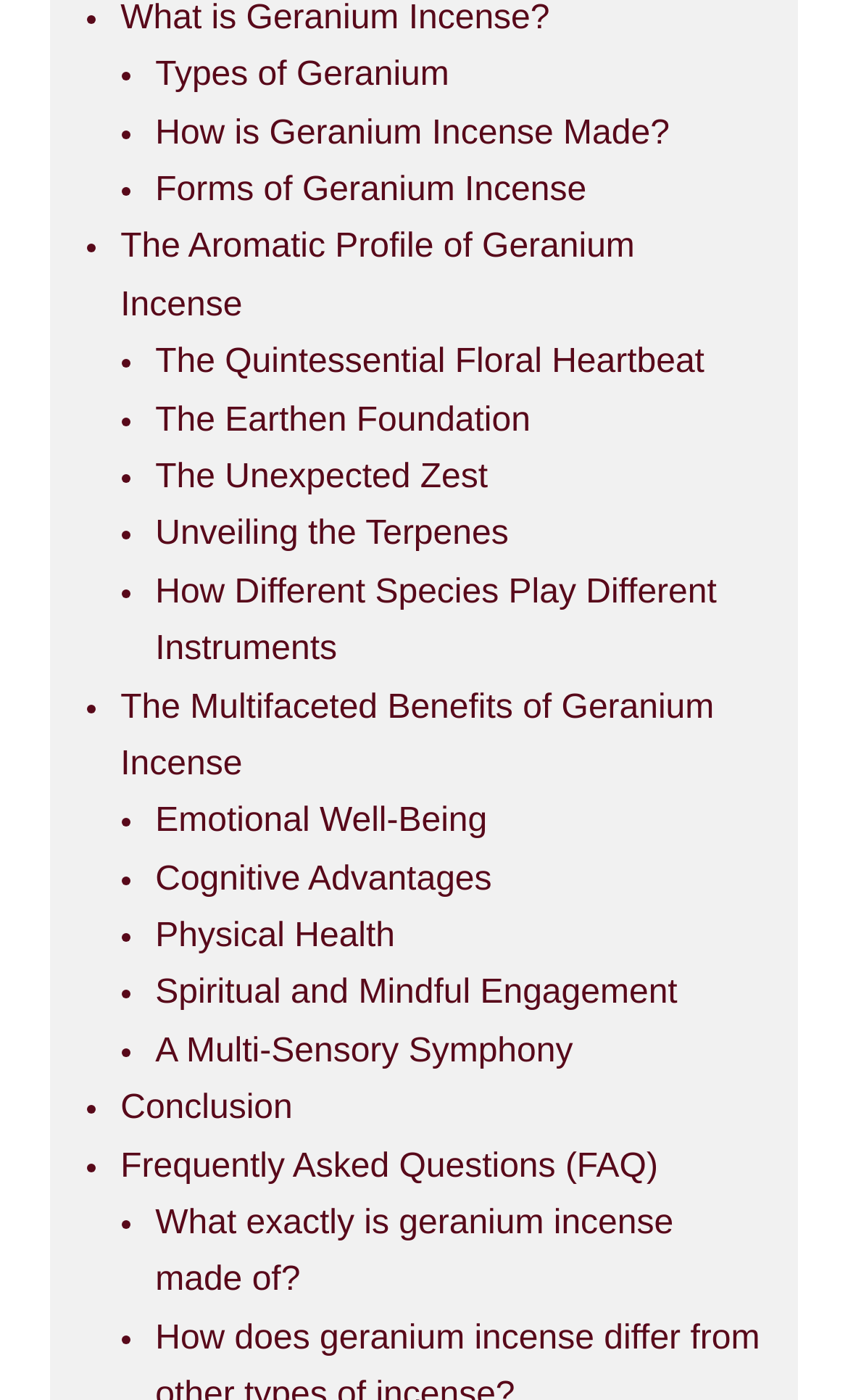Show me the bounding box coordinates of the clickable region to achieve the task as per the instruction: "Explore 'What exactly is geranium incense made of?'".

[0.183, 0.861, 0.794, 0.928]